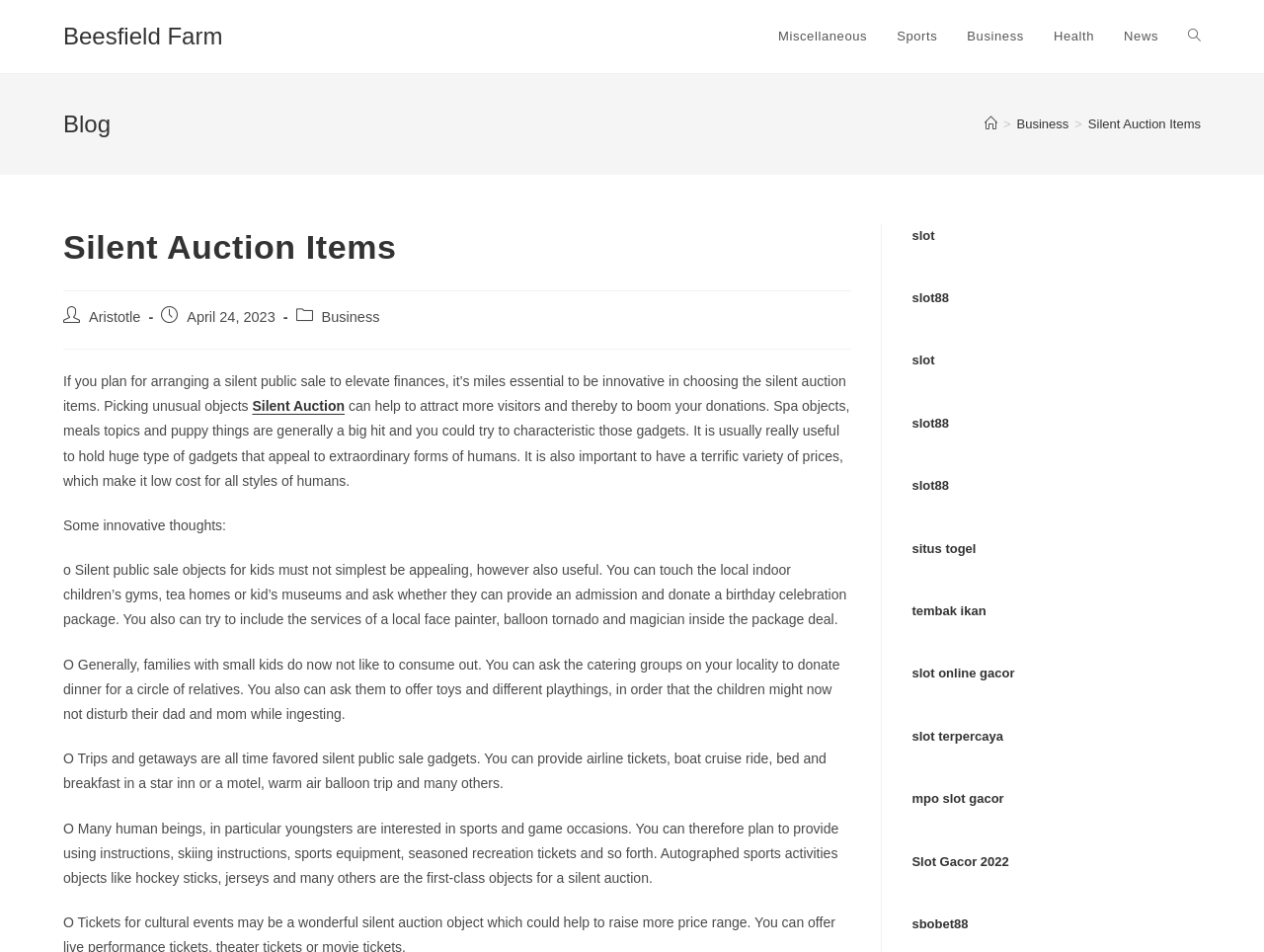Please identify the bounding box coordinates of the clickable area that will fulfill the following instruction: "Click on the 'Miscellaneous' link". The coordinates should be in the format of four float numbers between 0 and 1, i.e., [left, top, right, bottom].

[0.604, 0.0, 0.698, 0.077]